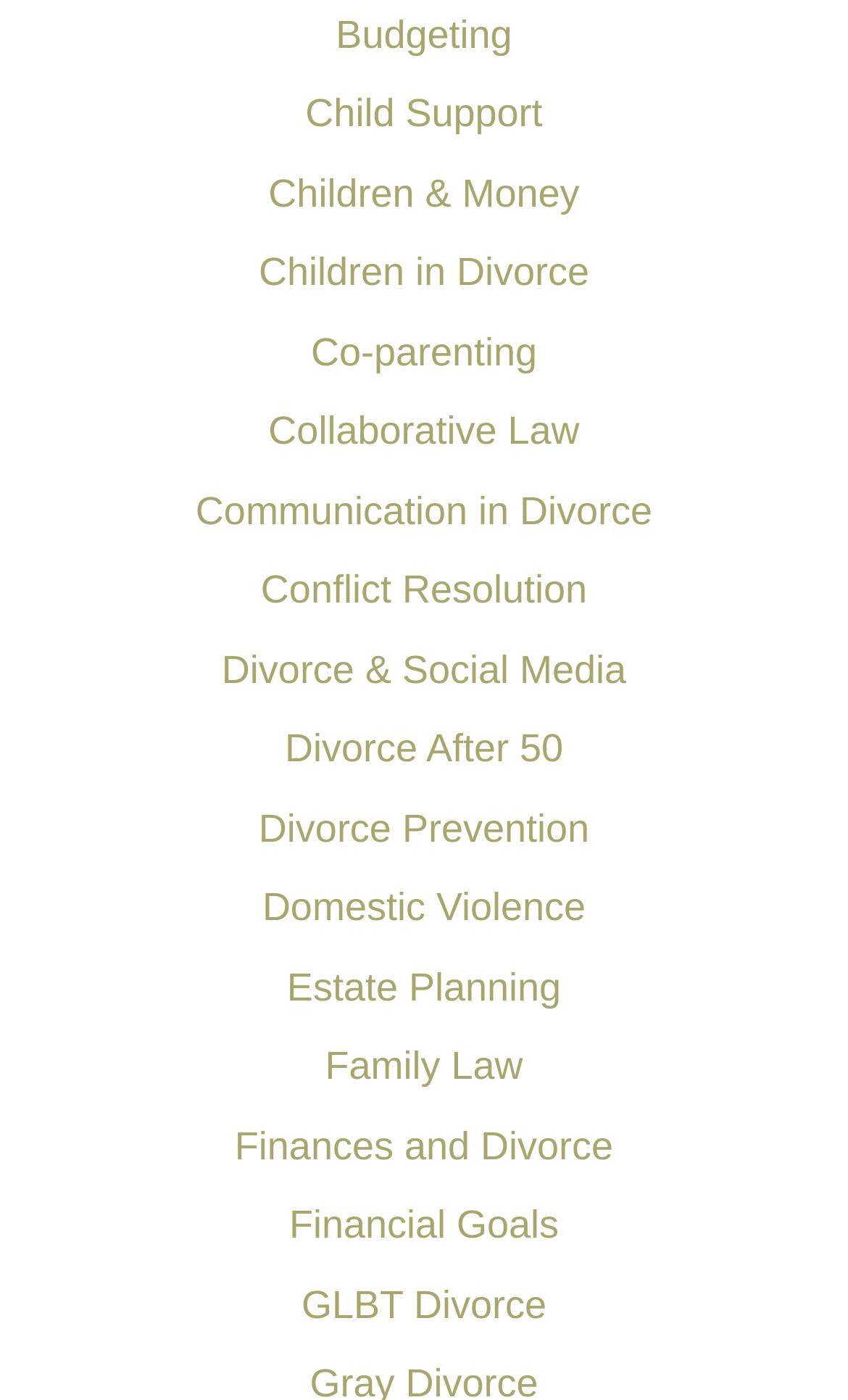Please identify the bounding box coordinates of the area that needs to be clicked to follow this instruction: "Discover Family Law".

[0.383, 0.746, 0.617, 0.792]